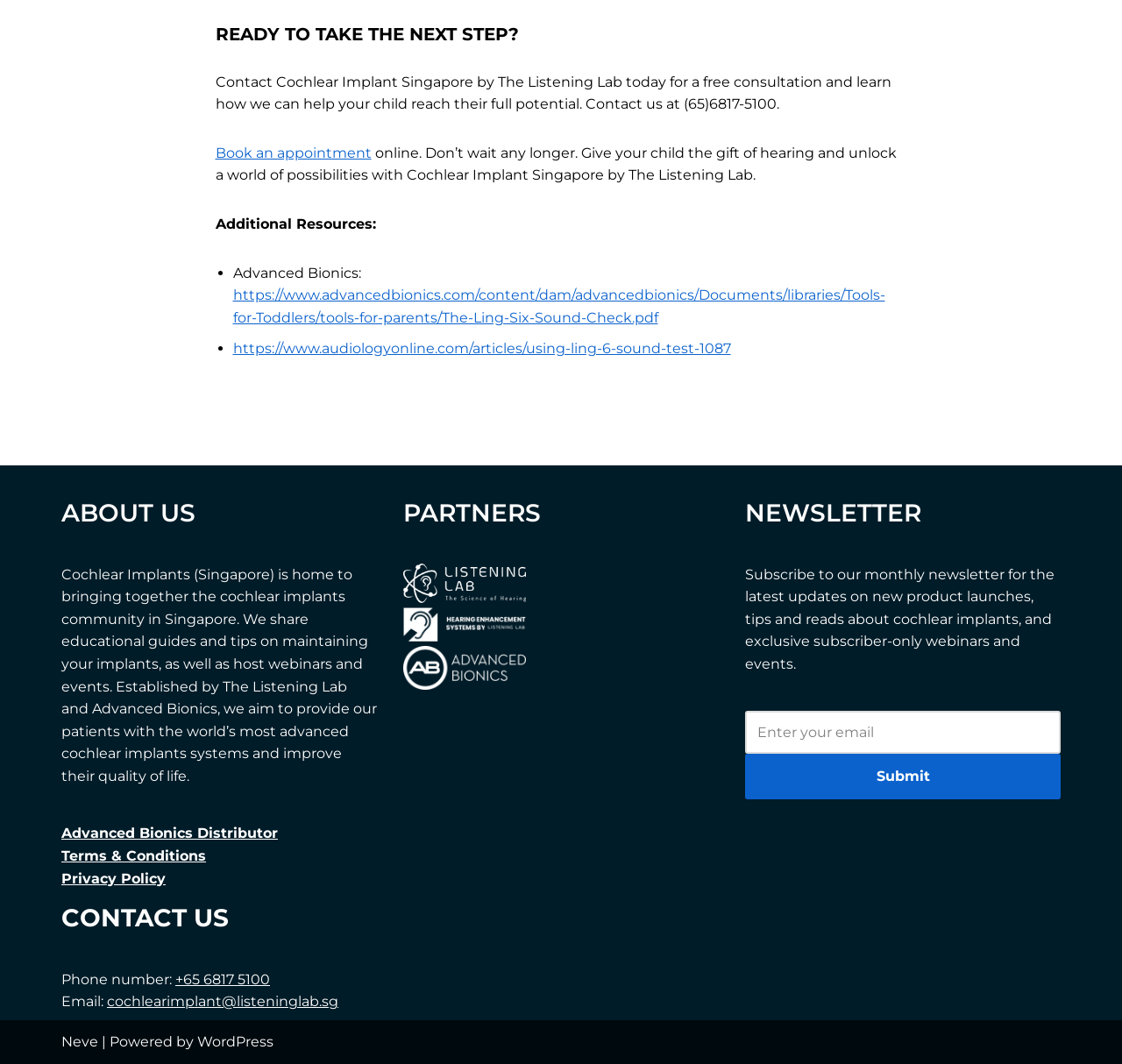Pinpoint the bounding box coordinates of the clickable area needed to execute the instruction: "Learn more about Advanced Bionics". The coordinates should be specified as four float numbers between 0 and 1, i.e., [left, top, right, bottom].

[0.207, 0.248, 0.321, 0.264]